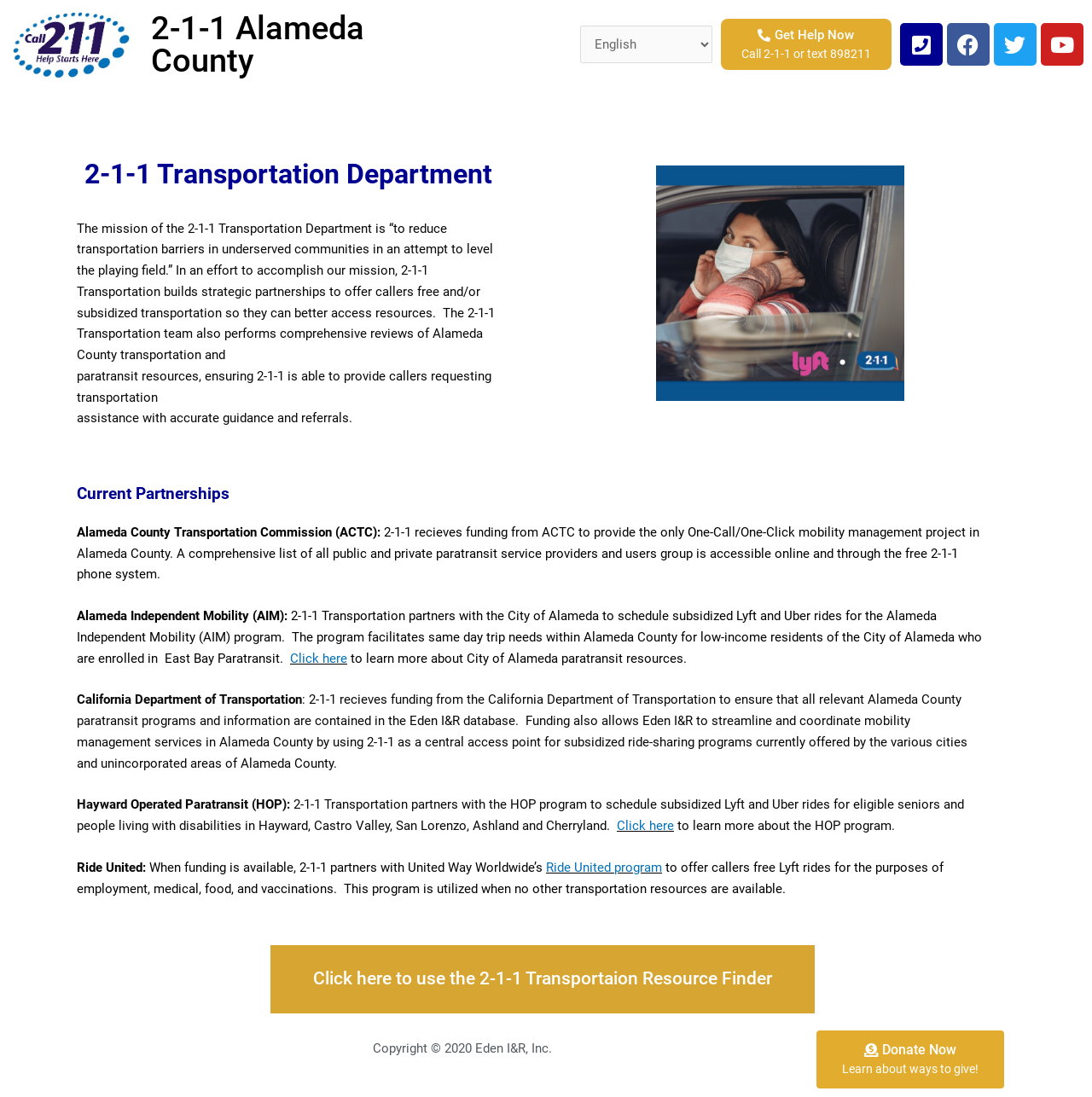What is the name of the program that facilitates same-day trip needs within Alameda County?
Can you give a detailed and elaborate answer to the question?

The webpage mentions that 2-1-1 Transportation partners with the City of Alameda to schedule subsidized Lyft and Uber rides for the Alameda Independent Mobility (AIM) program. This information is found in the StaticText element with ID 286.